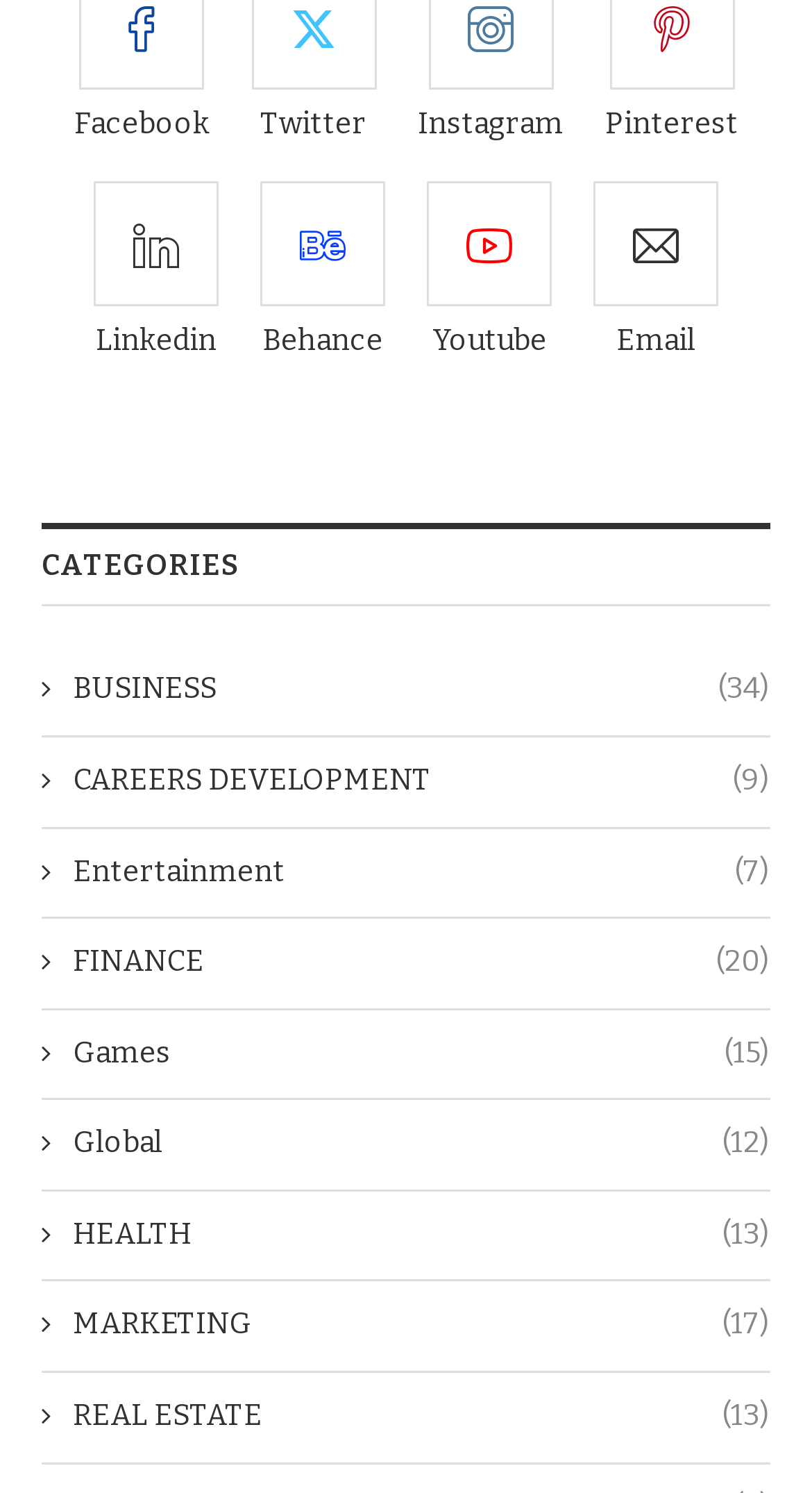Observe the image and answer the following question in detail: What is the category with the fewest items?

I looked at the number in parentheses next to each category and found that Entertainment has the lowest number, which is 7.